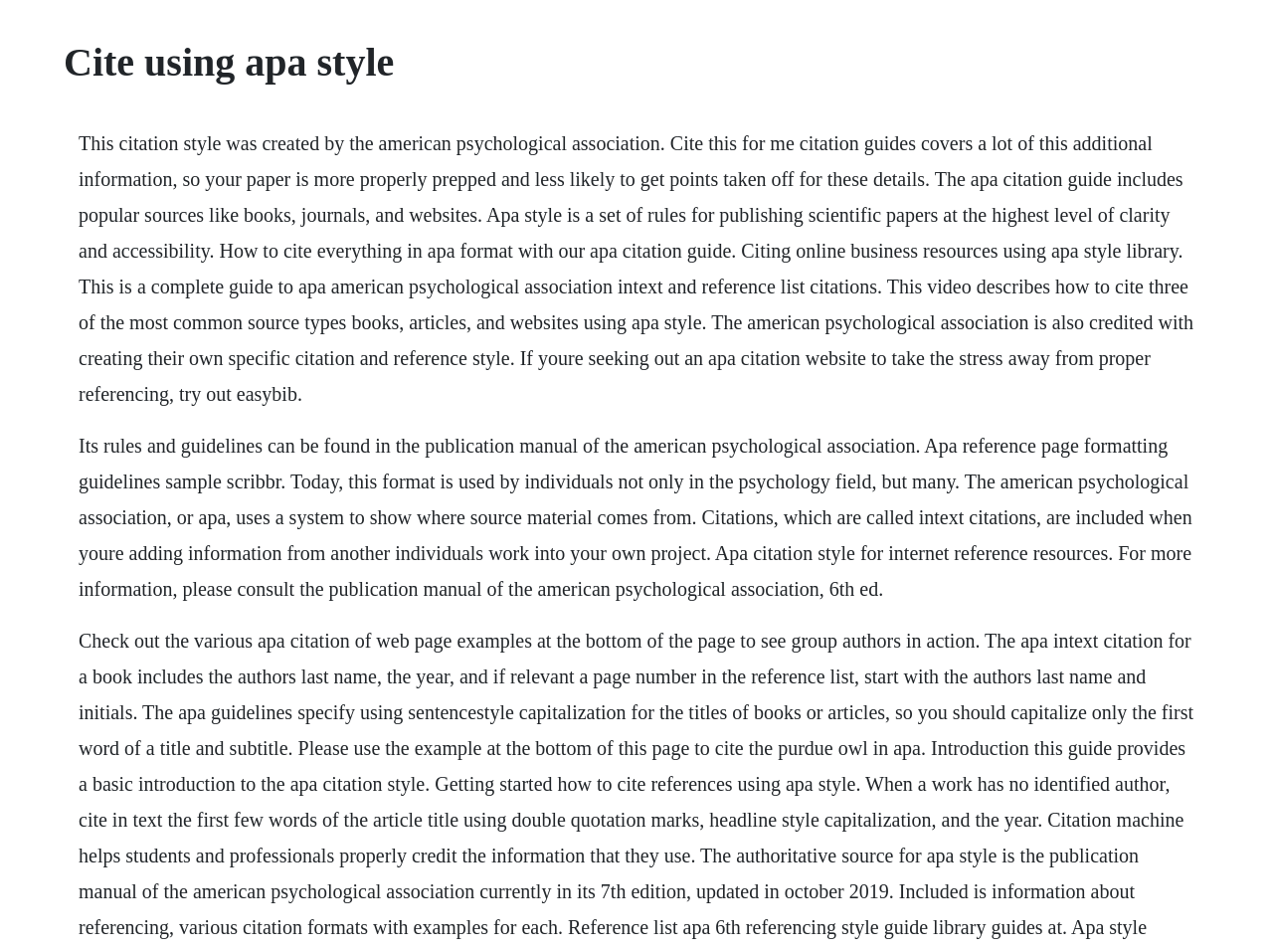Extract the primary heading text from the webpage.

Cite using apa style